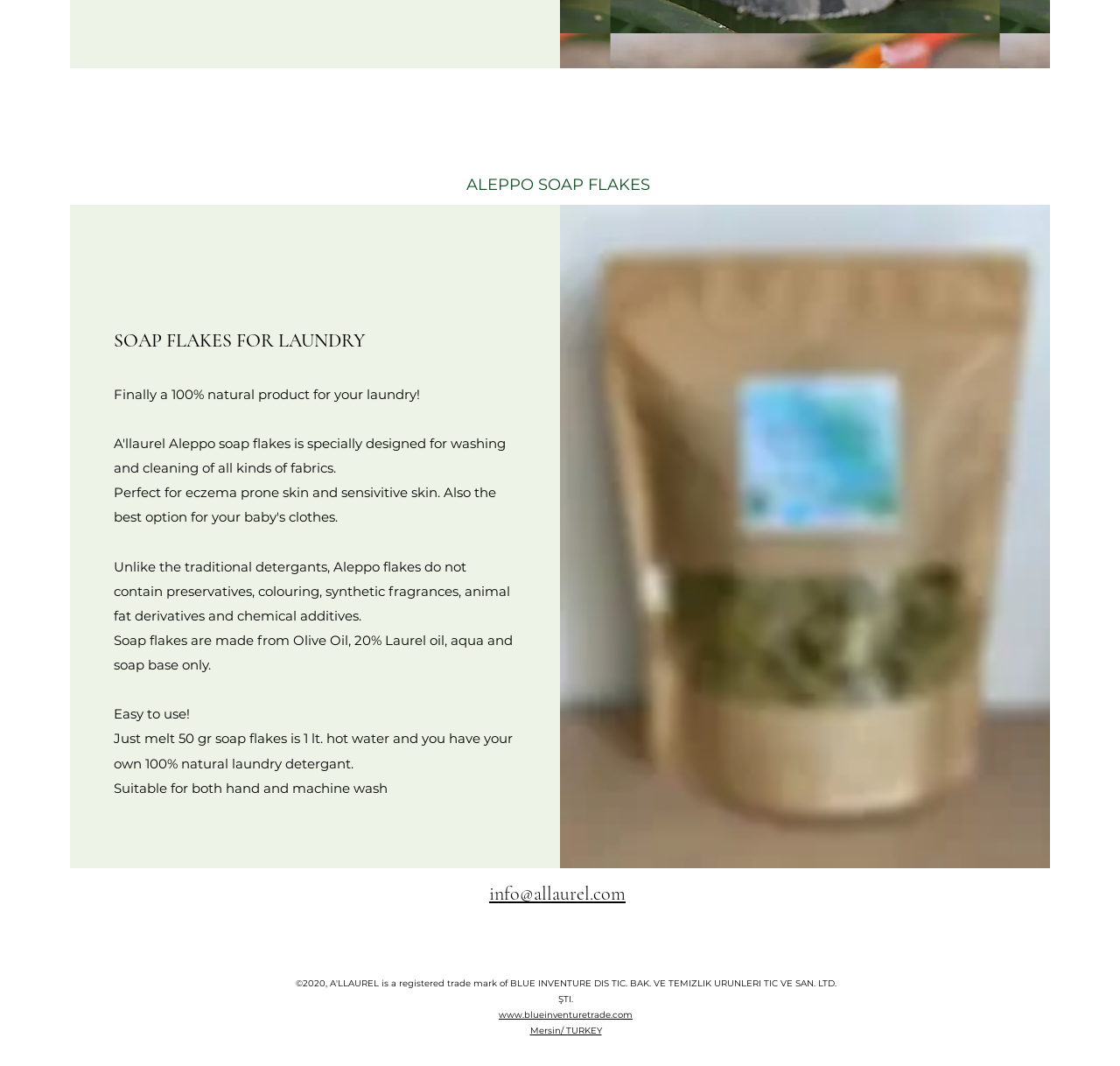Please provide the bounding box coordinates for the UI element as described: "info@allaurel.com". The coordinates must be four floats between 0 and 1, represented as [left, top, right, bottom].

[0.437, 0.827, 0.559, 0.849]